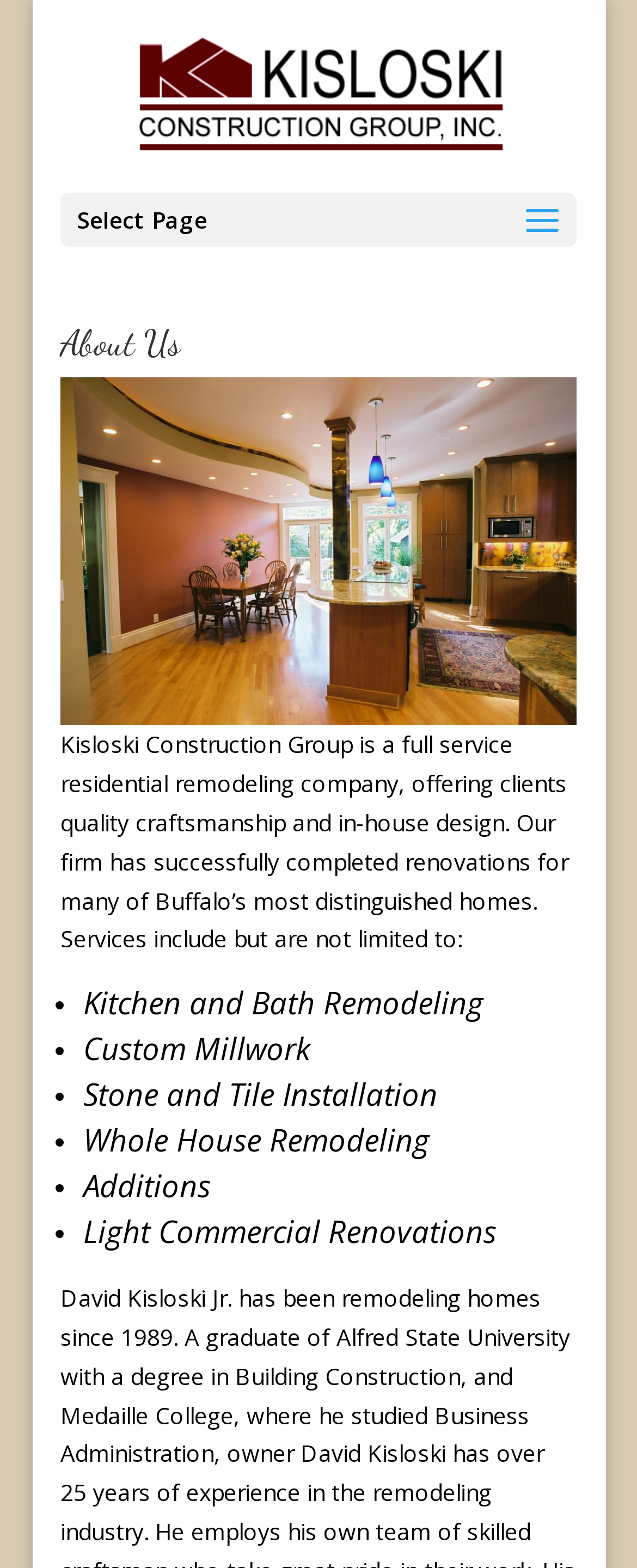Determine the bounding box for the HTML element described here: "alt="Kisloski Construction"". The coordinates should be given as [left, top, right, bottom] with each number being a float between 0 and 1.

[0.201, 0.05, 0.809, 0.07]